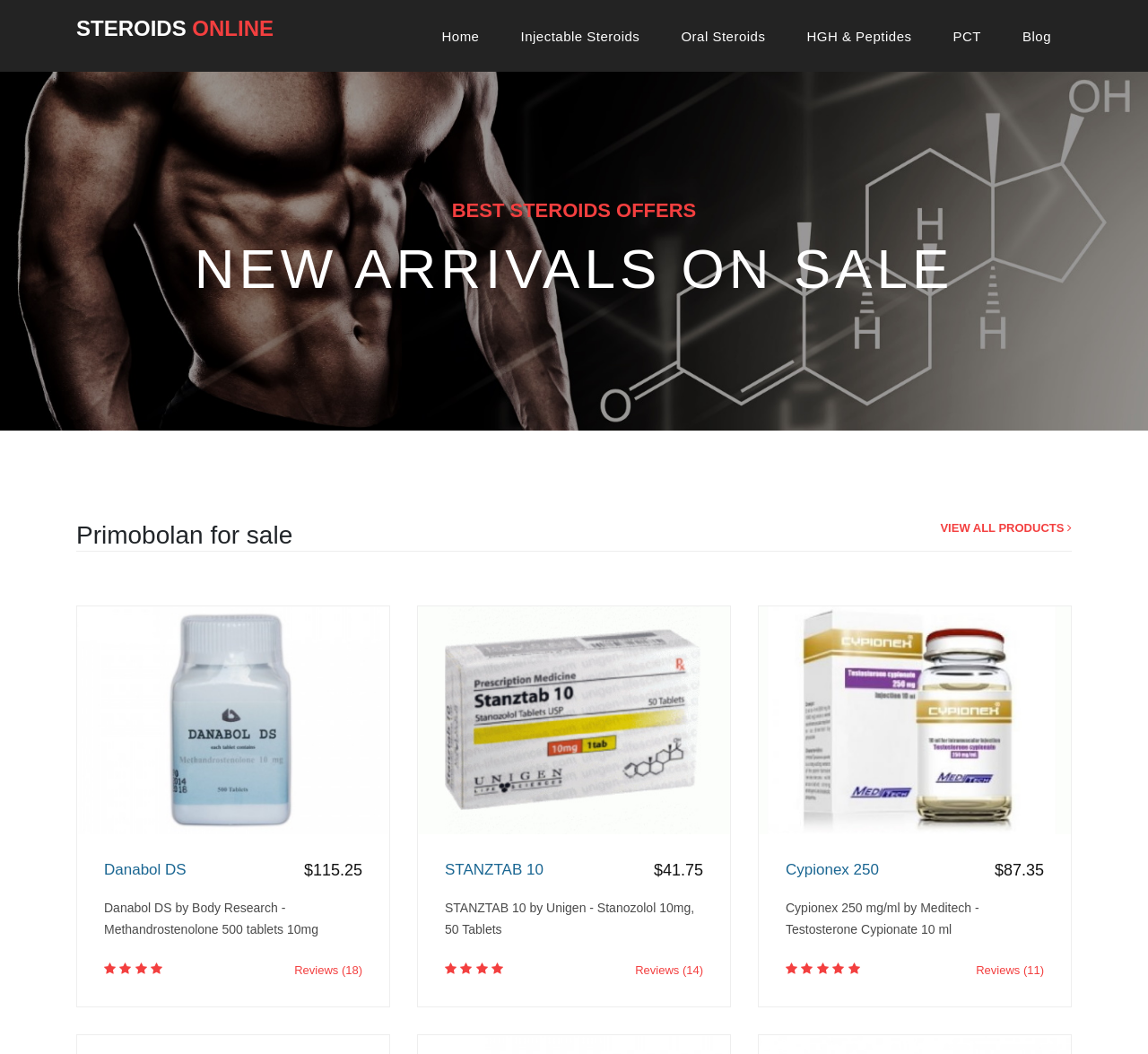Specify the bounding box coordinates of the area to click in order to execute this command: 'Click on STEROIDS ONLINE'. The coordinates should consist of four float numbers ranging from 0 to 1, and should be formatted as [left, top, right, bottom].

[0.066, 0.011, 0.238, 0.044]